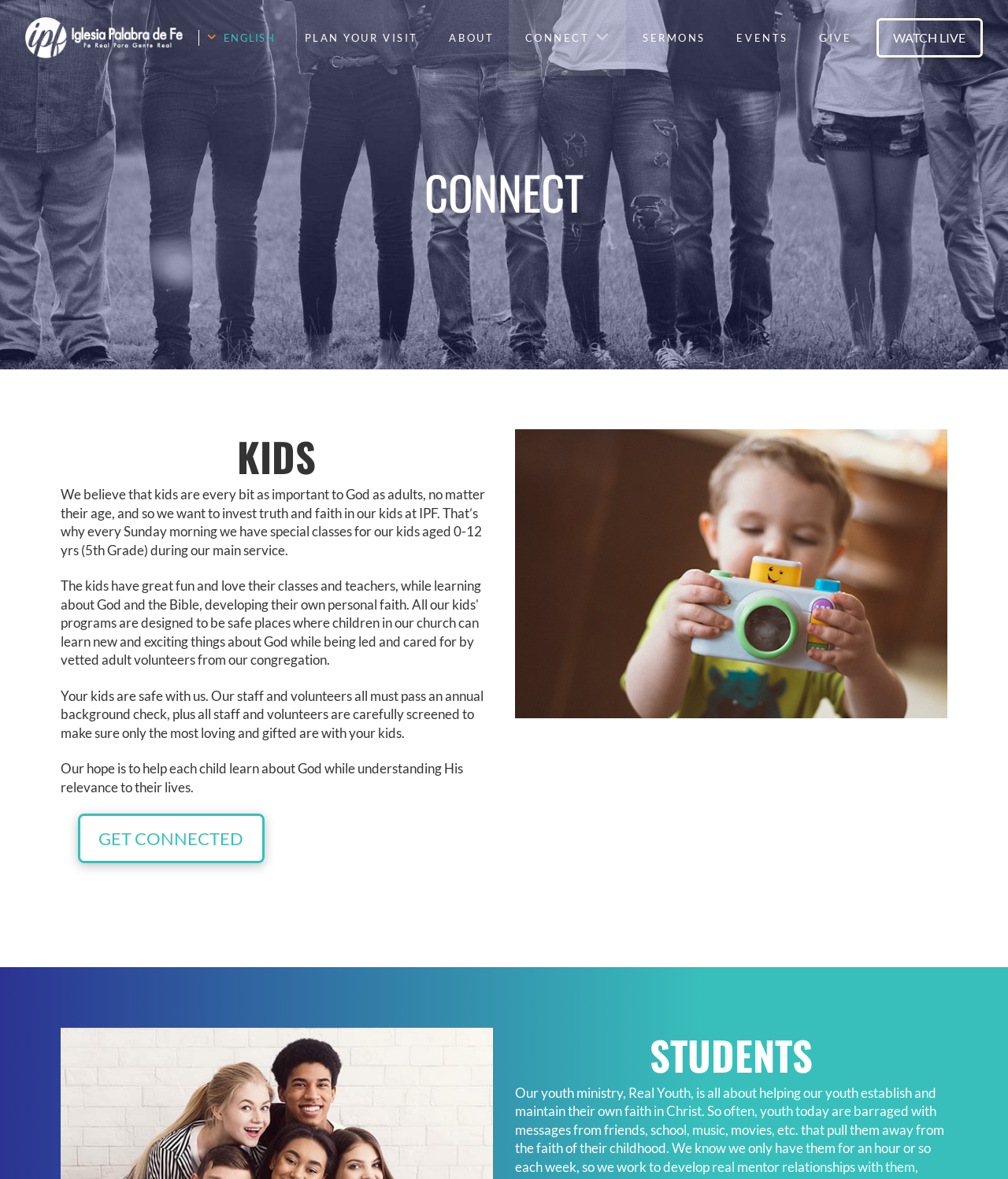Reply to the question below using a single word or brief phrase:
What is the name of the program for older kids?

STUDENTS